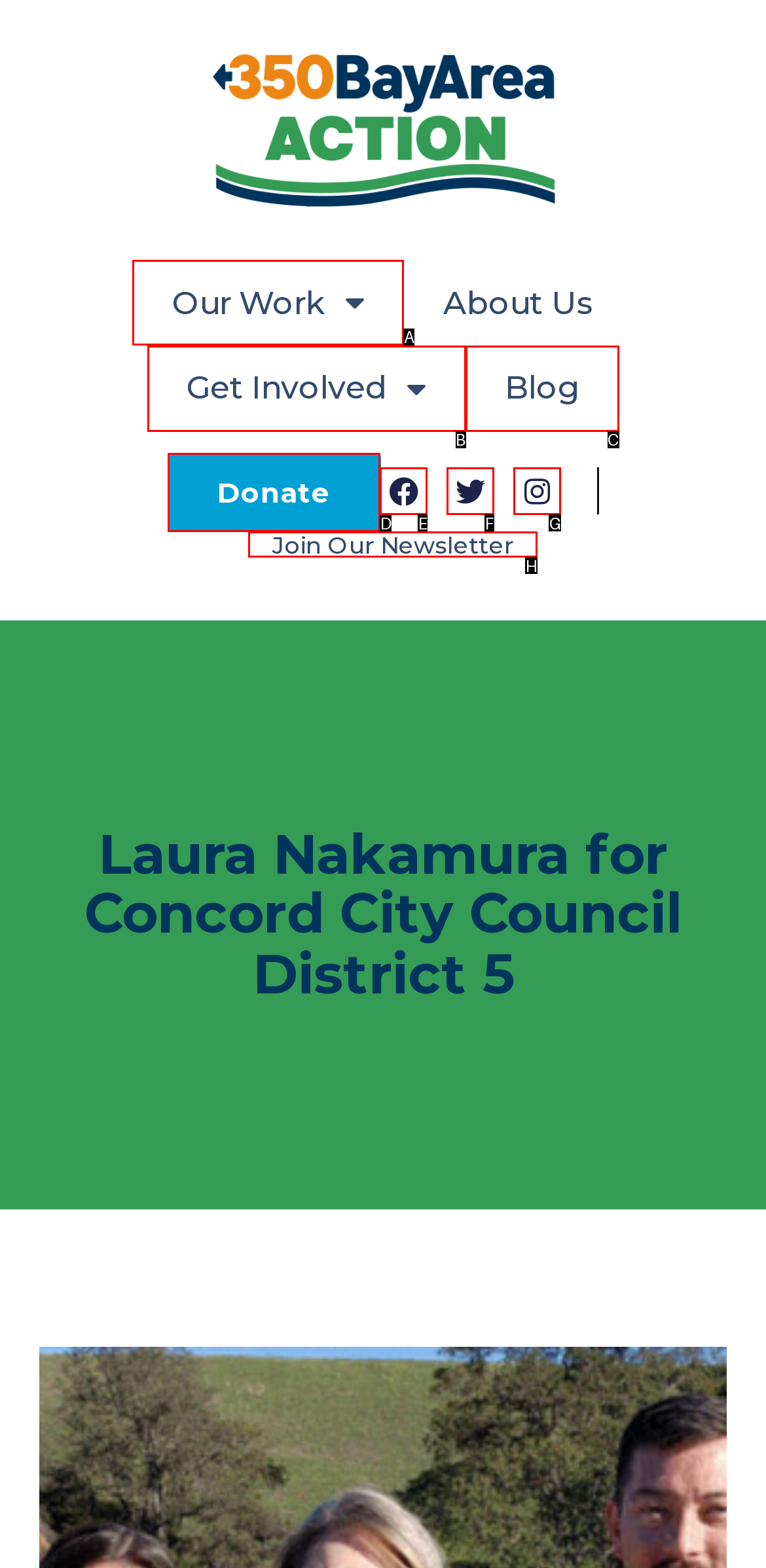Identify the appropriate choice to fulfill this task: Click on Our Work
Respond with the letter corresponding to the correct option.

A